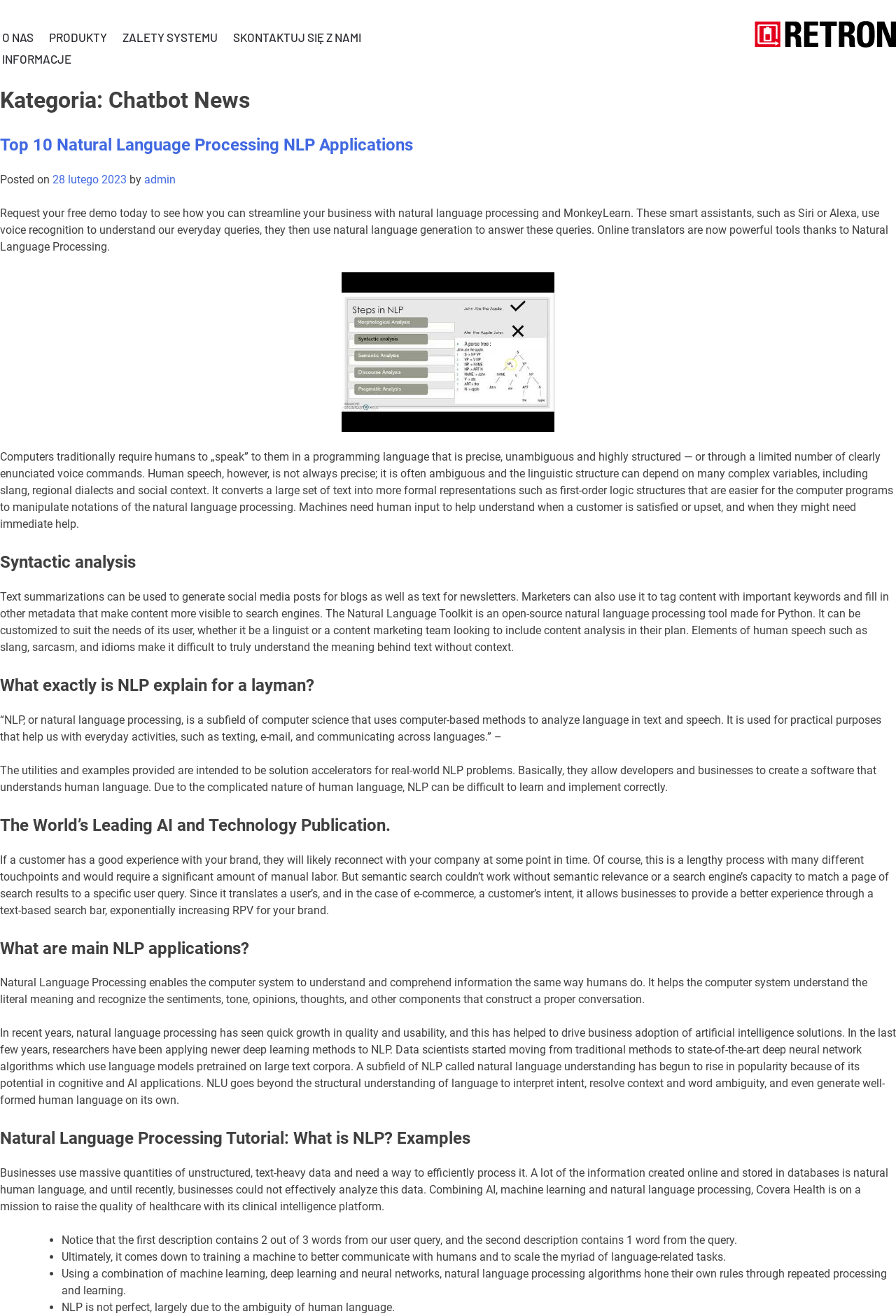Locate the heading on the webpage and return its text.

Kategoria: Chatbot News